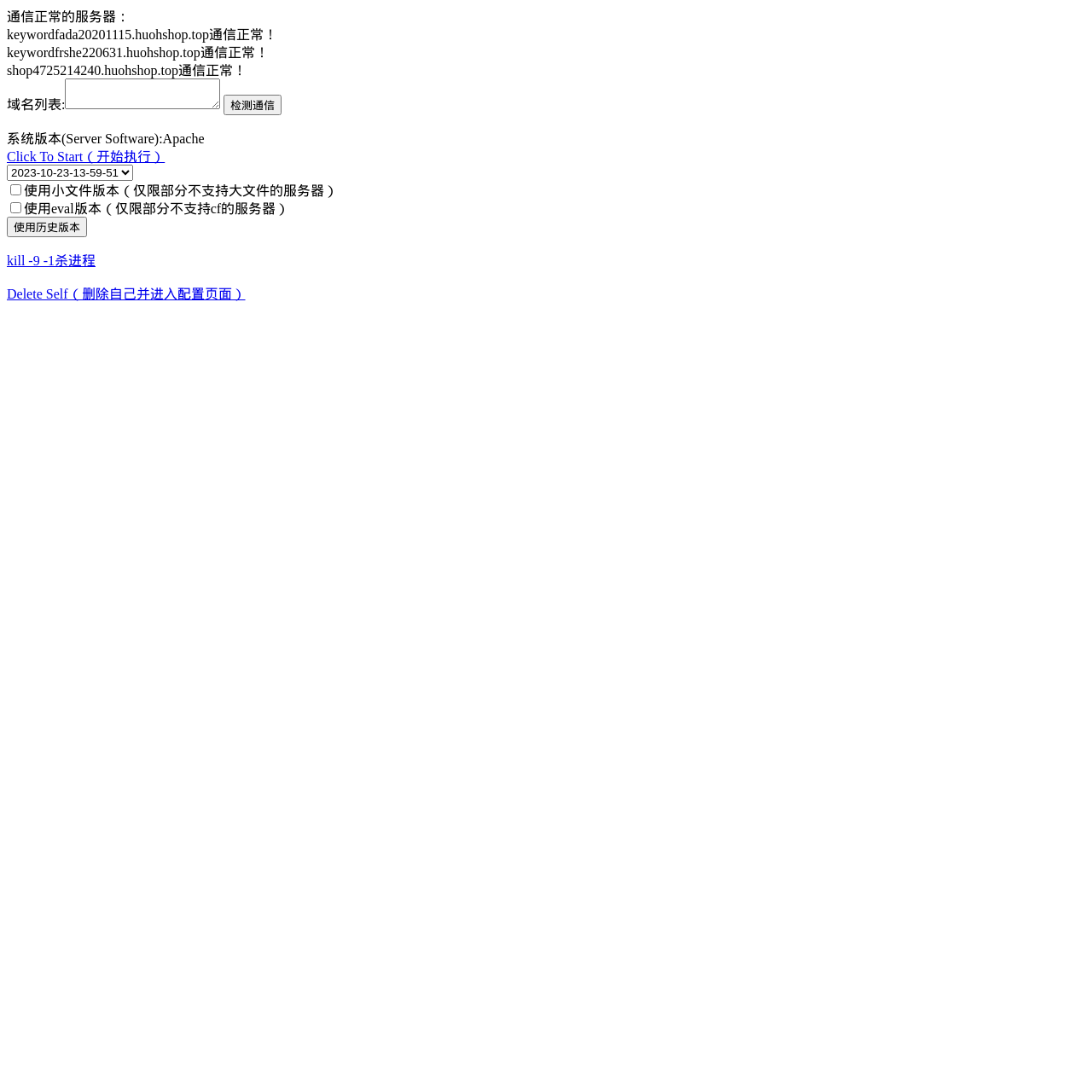Return the bounding box coordinates of the UI element that corresponds to this description: "parent_node: 2023-10-23-13-59-51 value="使用历史版本"". The coordinates must be given as four float numbers in the range of 0 and 1, [left, top, right, bottom].

[0.006, 0.198, 0.08, 0.217]